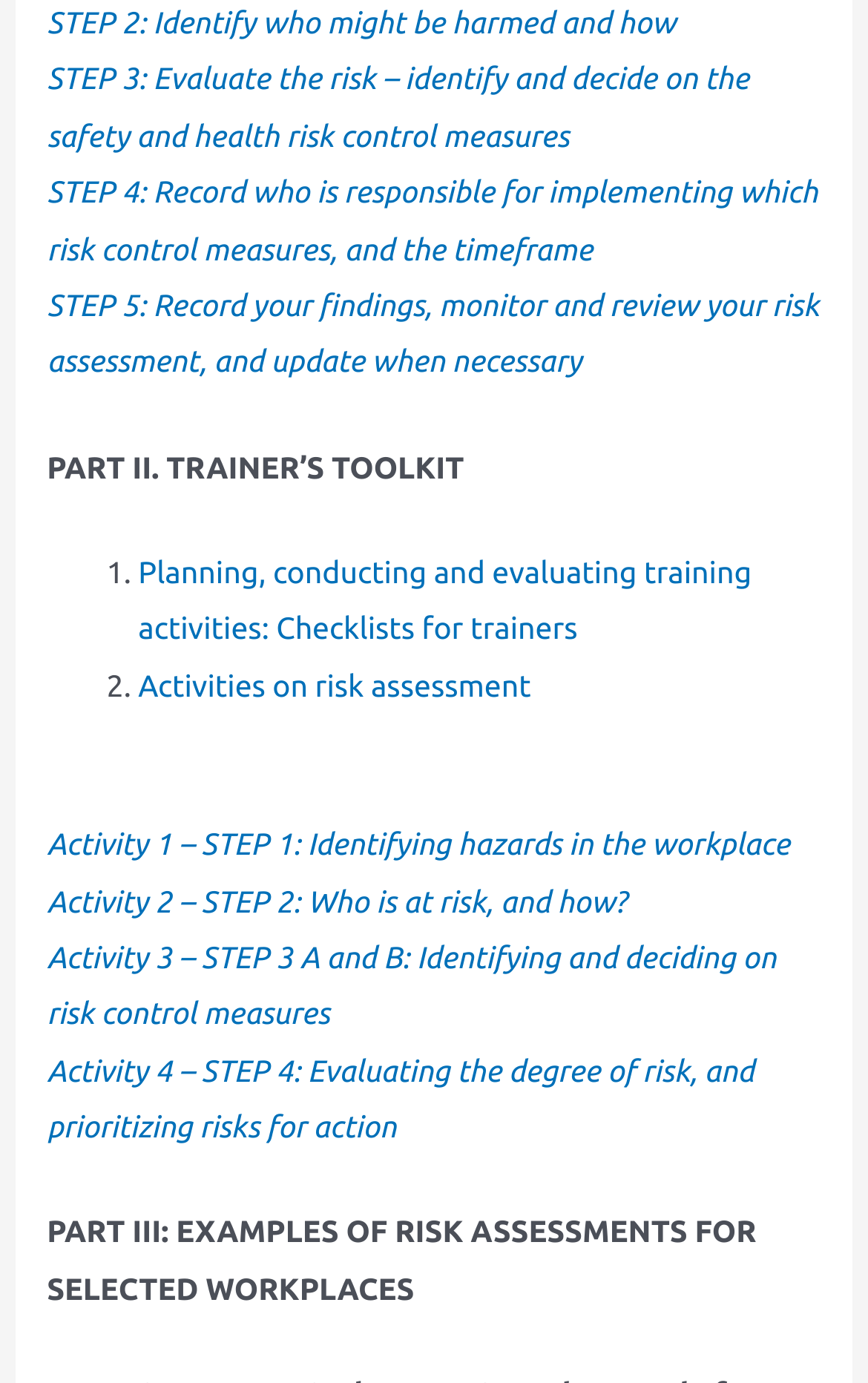Respond with a single word or phrase:
What is the title of PART III?

EXAMPLES OF RISK ASSESSMENTS FOR SELECTED WORKPLACES